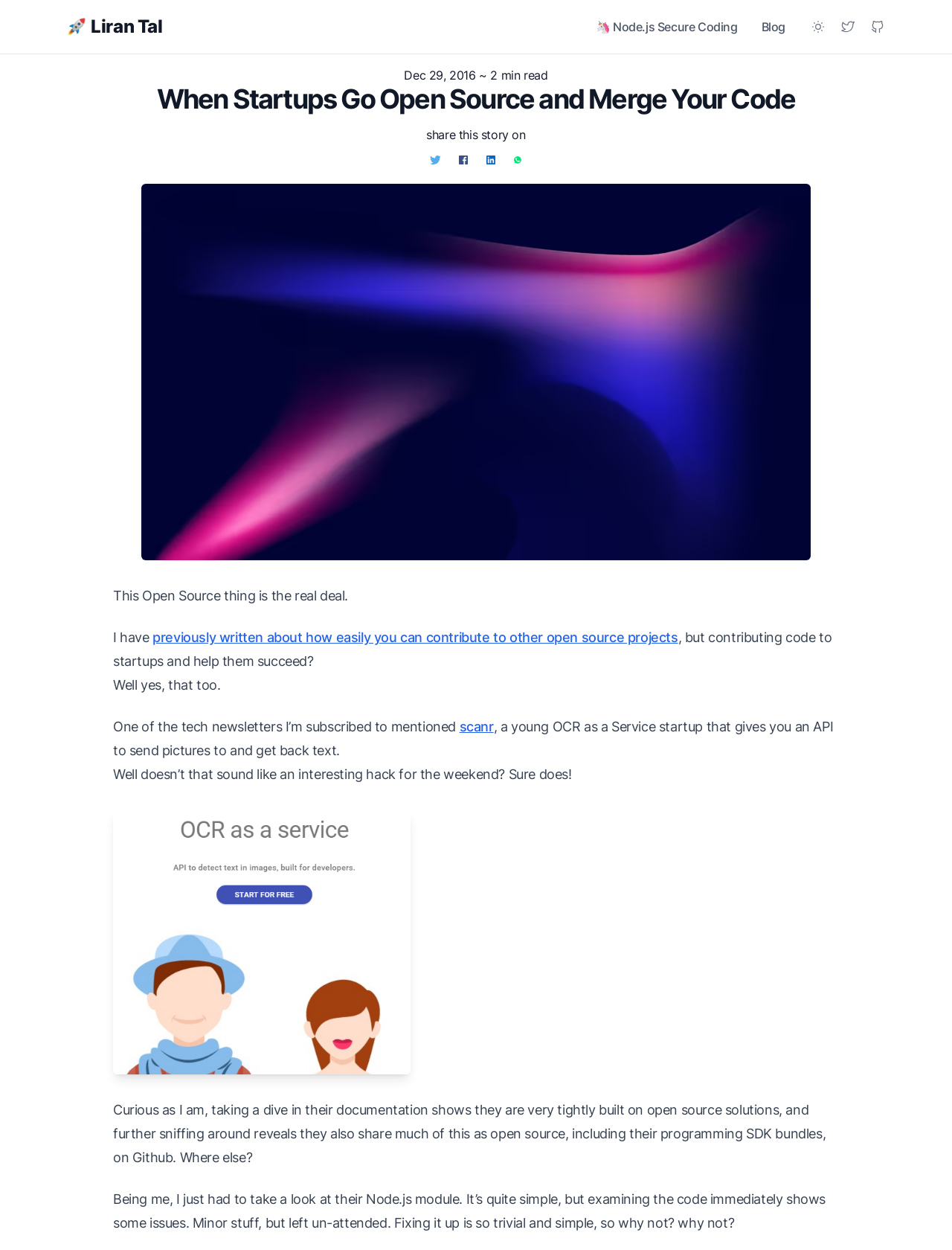Locate the UI element described by scanr and provide its bounding box coordinates. Use the format (top-left x, top-left y, bottom-right x, bottom-right y) with all values as floating point numbers between 0 and 1.

[0.483, 0.575, 0.518, 0.588]